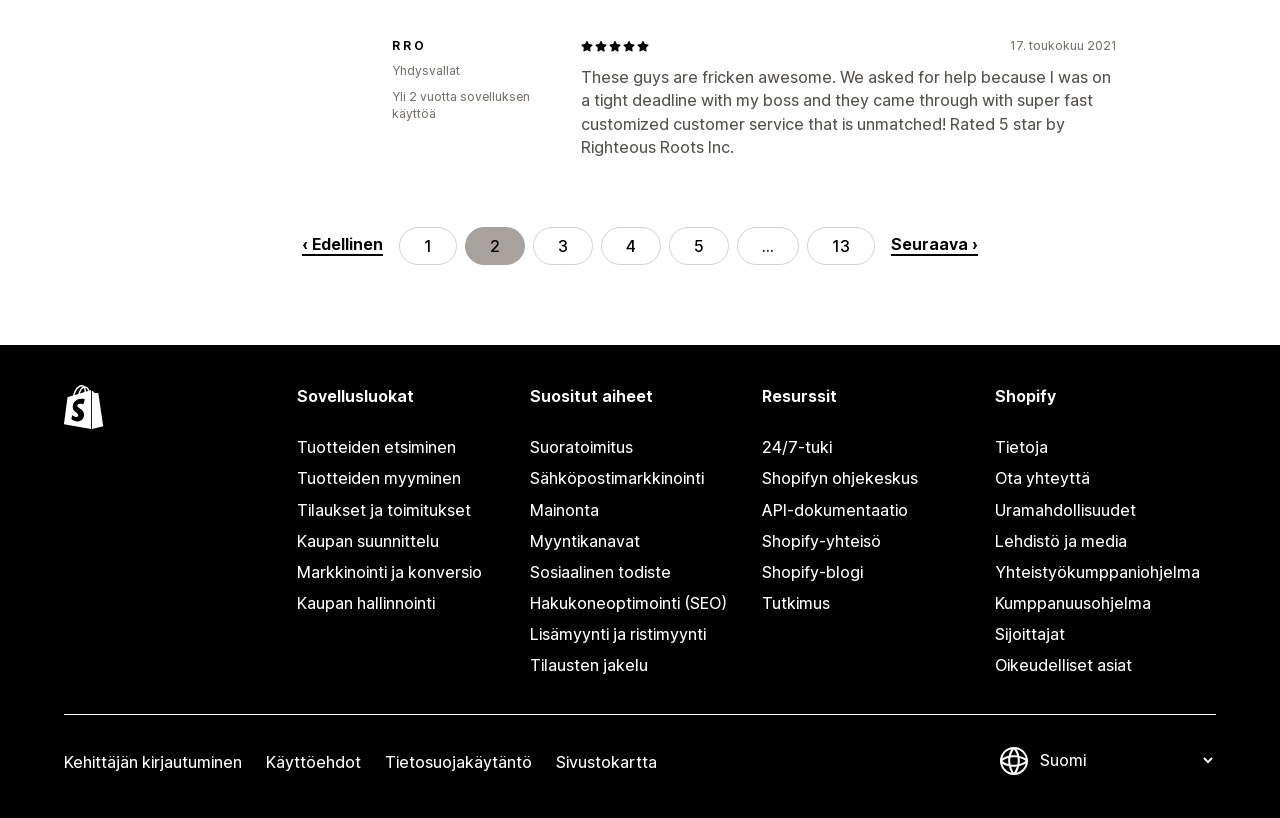Determine the bounding box coordinates of the clickable element to complete this instruction: "Rate 5 stars". Provide the coordinates in the format of four float numbers between 0 and 1, [left, top, right, bottom].

[0.454, 0.048, 0.523, 0.063]